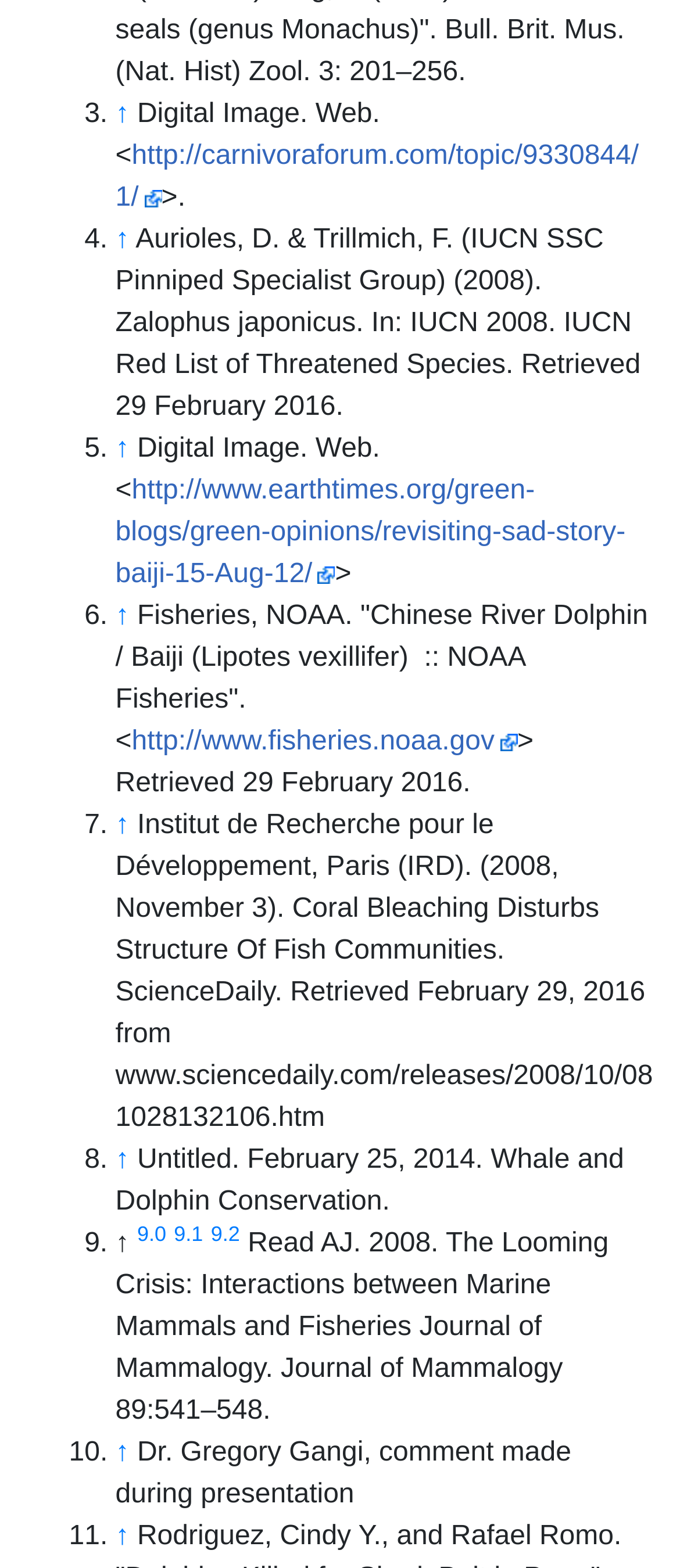What is the symbol used to indicate a jump up in the references? Analyze the screenshot and reply with just one word or a short phrase.

↑